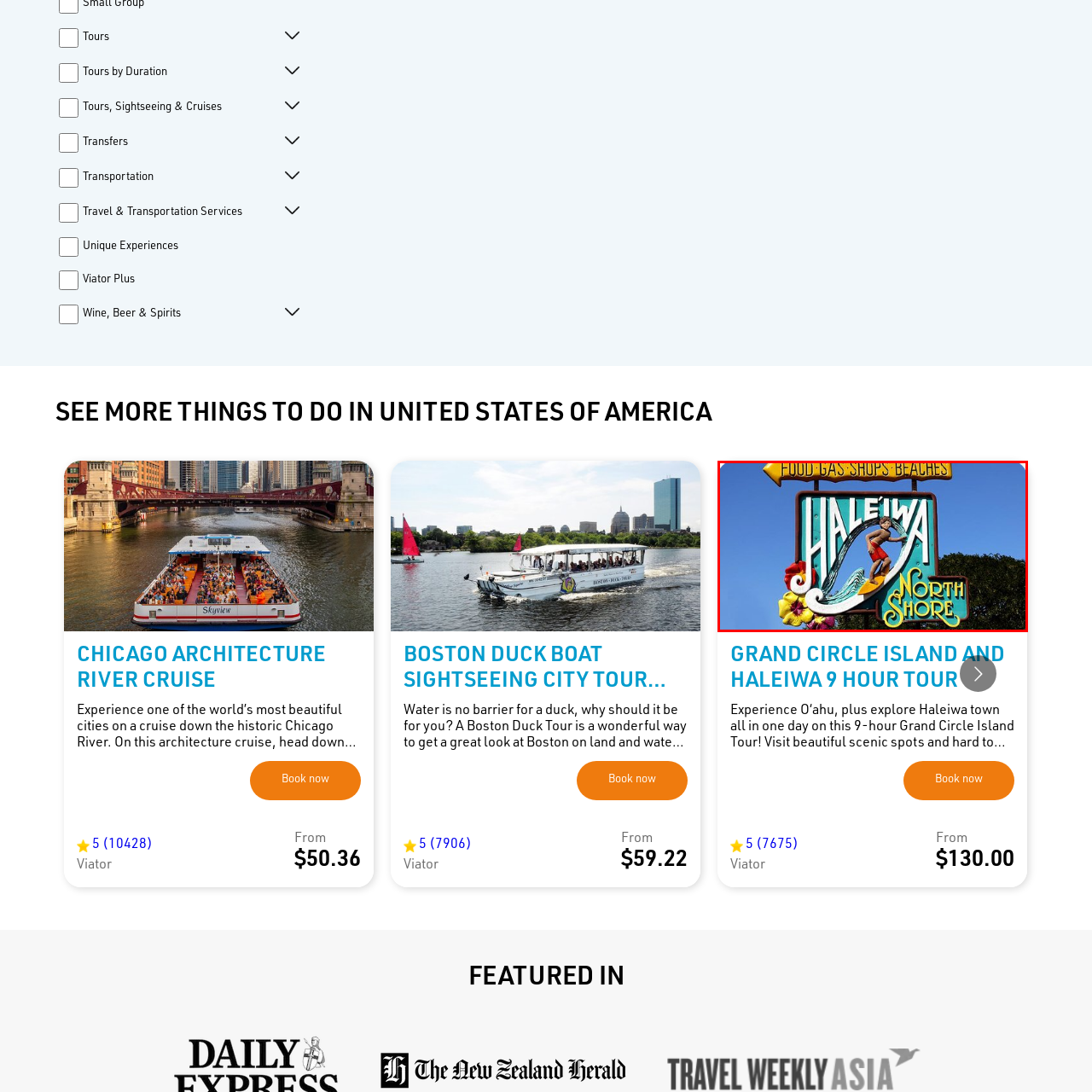Examine the segment of the image contained within the black box and respond comprehensively to the following question, based on the visual content: 
What amenities are listed on the sign?

The amenities listed on the sign can be found at the top of the sign, which reads 'FOOD, GAS, SHOPS, BEACHES', indicating that visitors can find these amenities in the area.